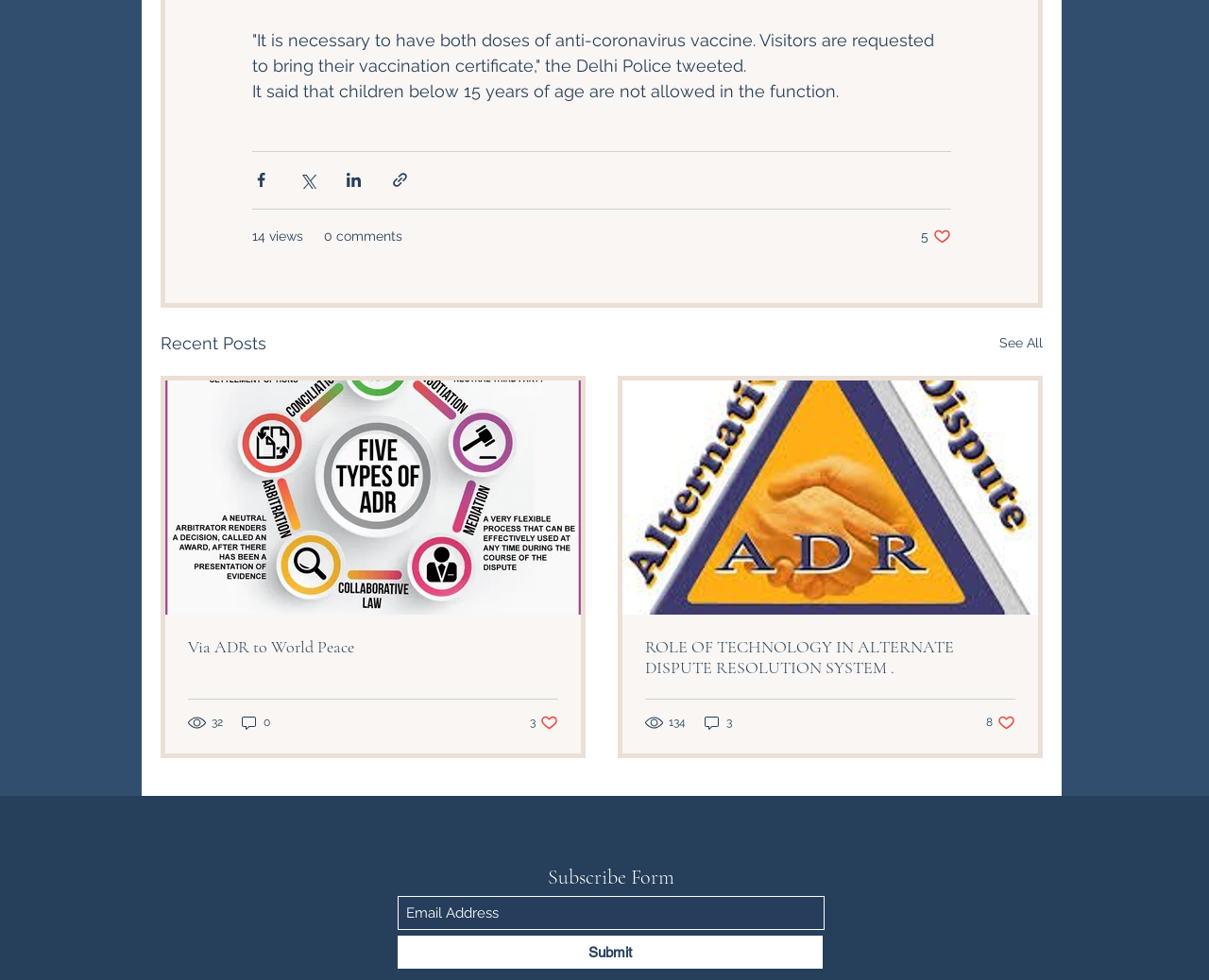How many social media sharing options are available?
Analyze the image and provide a thorough answer to the question.

There are five social media sharing options available, including Share via Facebook, Share via Twitter, Share via LinkedIn, and Share via link, which can be found below the first article.